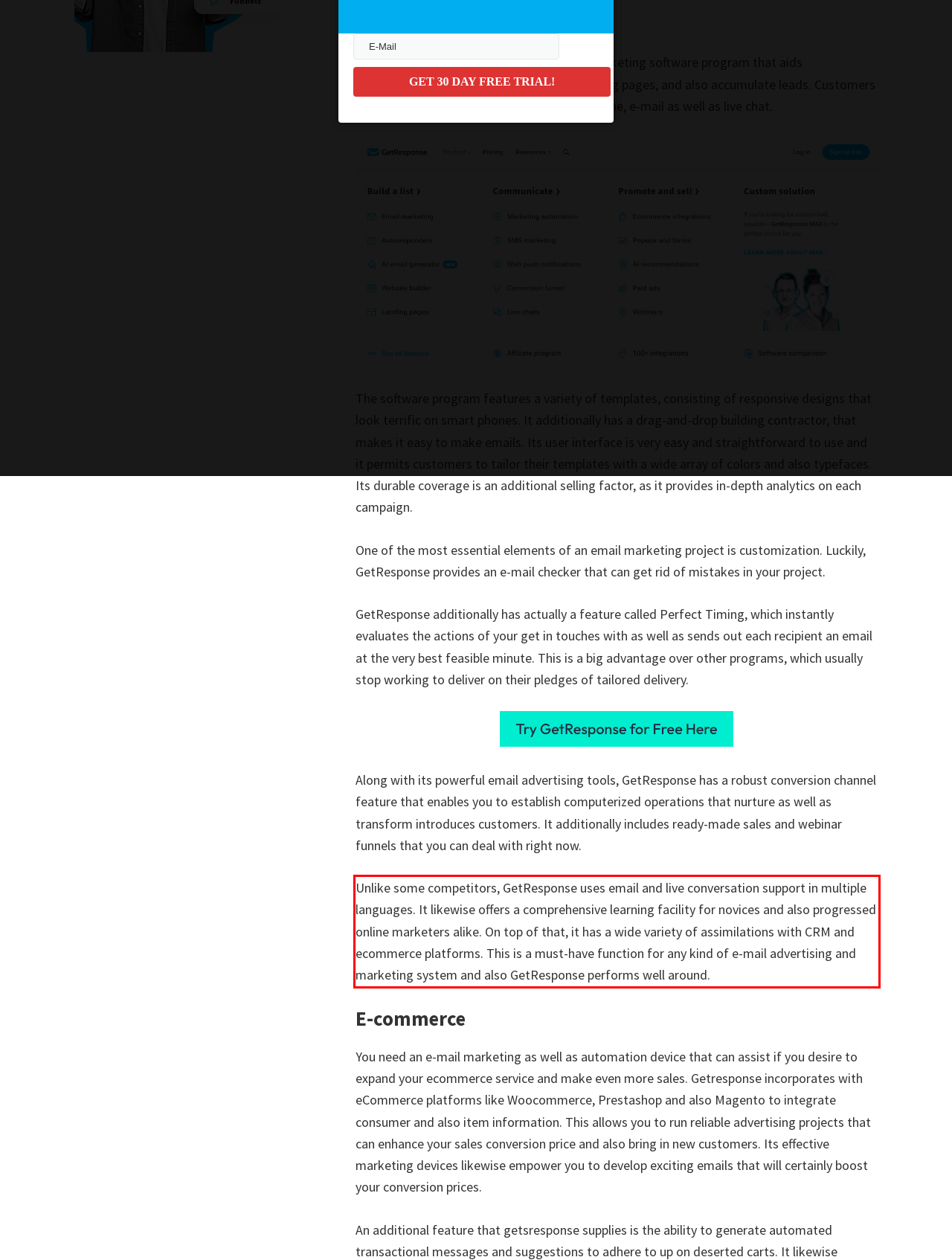You are provided with a screenshot of a webpage containing a red bounding box. Please extract the text enclosed by this red bounding box.

Unlike some competitors, GetResponse uses email and live conversation support in multiple languages. It likewise offers a comprehensive learning facility for novices and also progressed online marketers alike. On top of that, it has a wide variety of assimilations with CRM and ecommerce platforms. This is a must-have function for any kind of e-mail advertising and marketing system and also GetResponse performs well around.